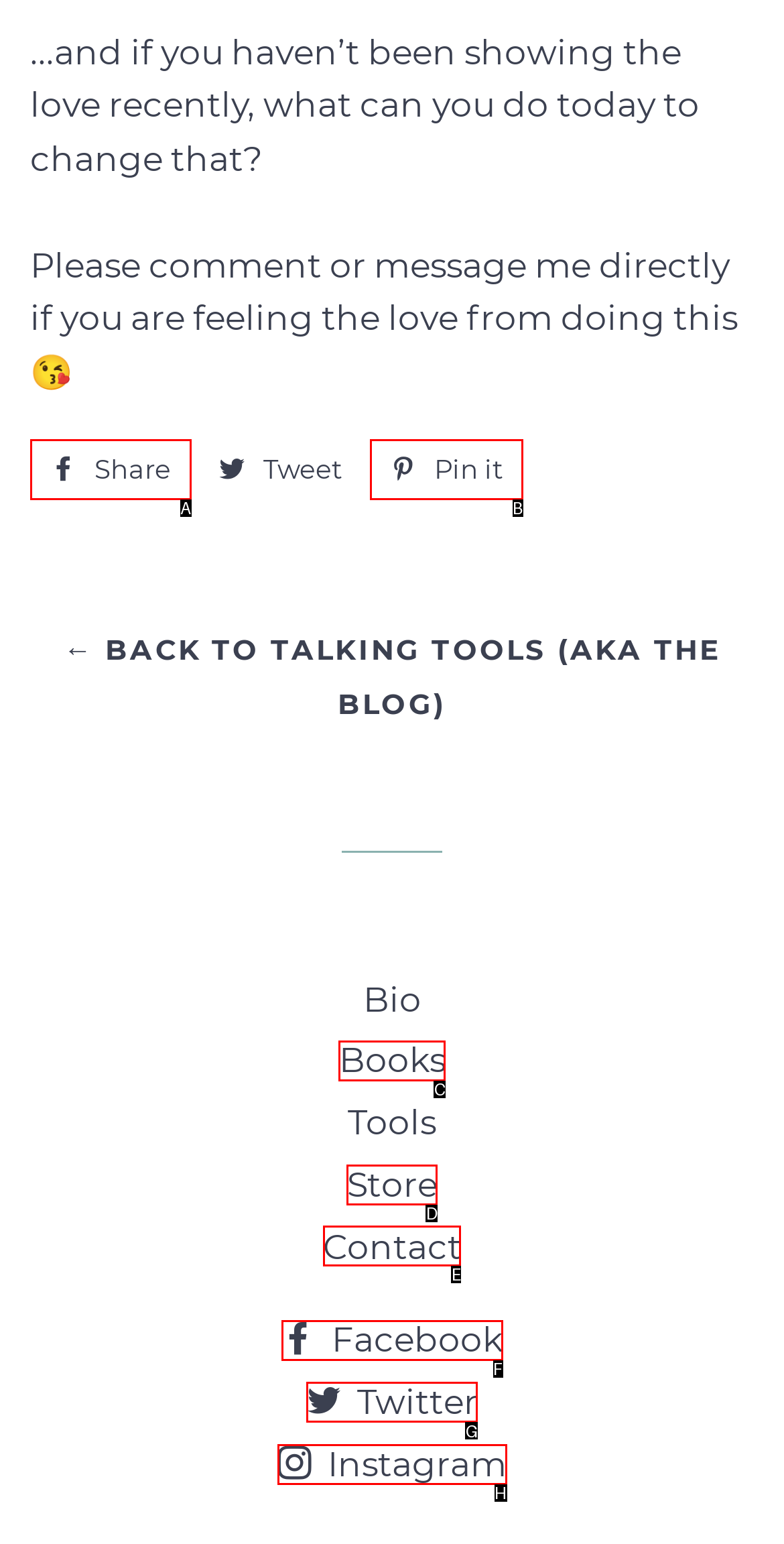Identify the correct lettered option to click in order to perform this task: Contact us. Respond with the letter.

E